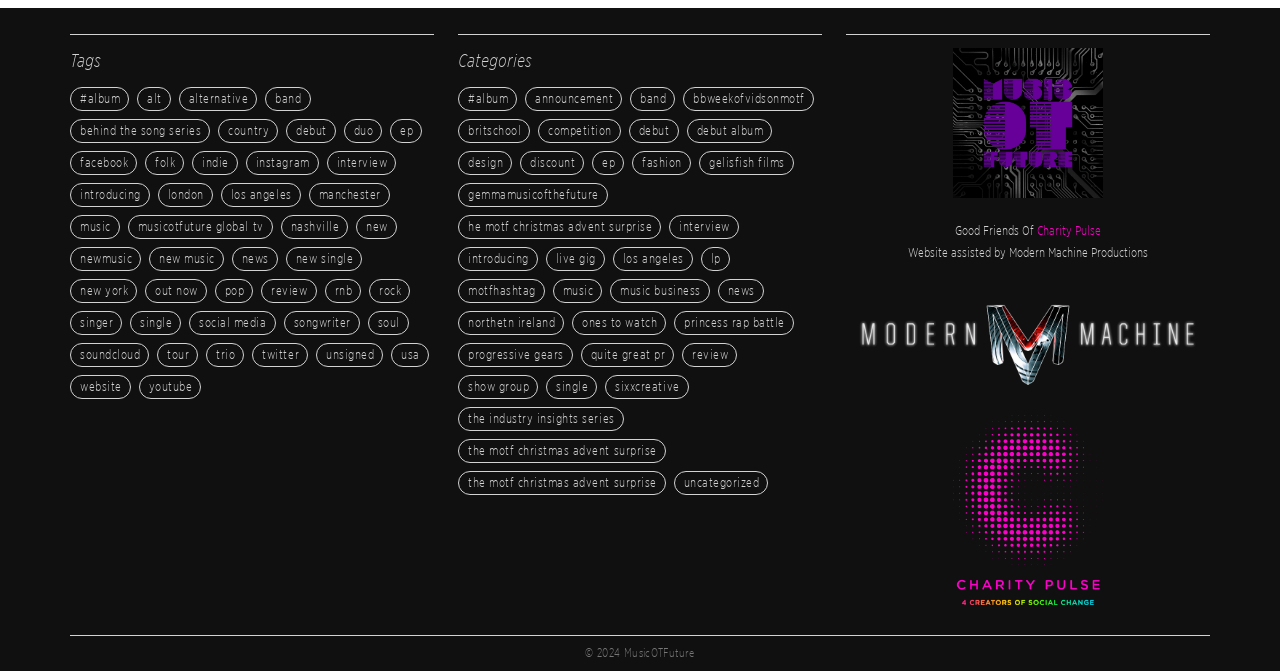Determine the bounding box coordinates of the area to click in order to meet this instruction: "Browse 'Categories'".

[0.358, 0.072, 0.642, 0.109]